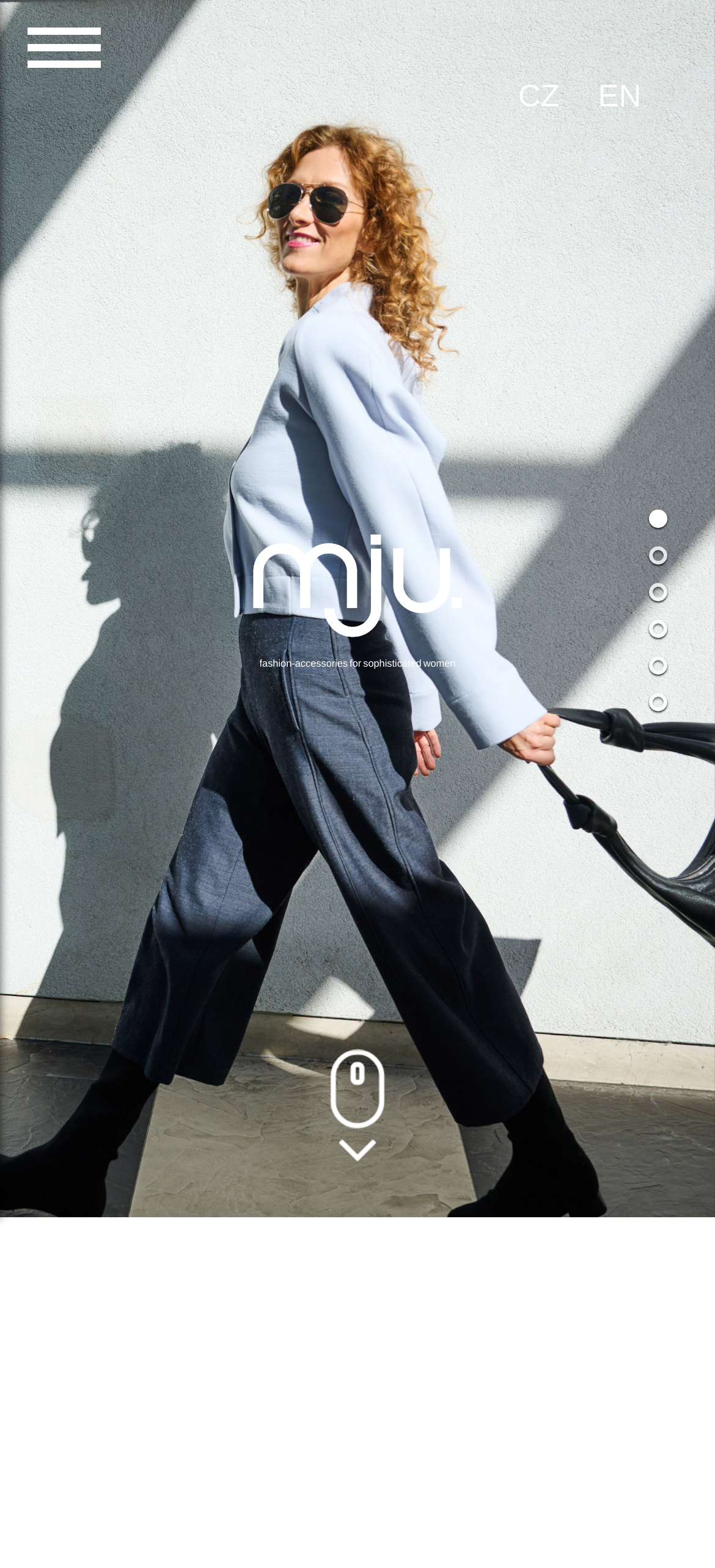How many navigation links are on the top right?
Provide a concise answer using a single word or phrase based on the image.

6